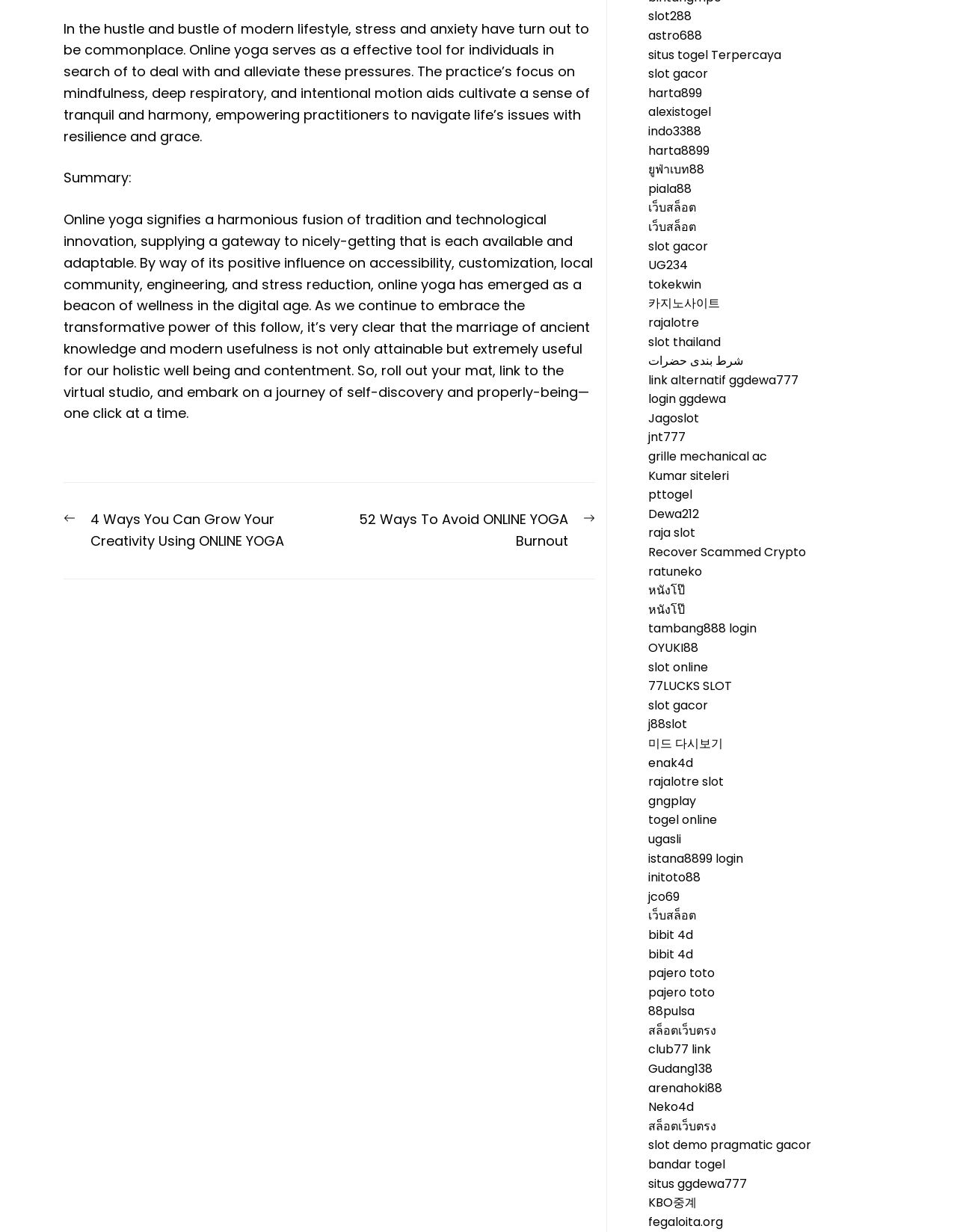Identify the bounding box coordinates for the UI element described as follows: "pajero toto". Ensure the coordinates are four float numbers between 0 and 1, formatted as [left, top, right, bottom].

[0.677, 0.783, 0.747, 0.797]